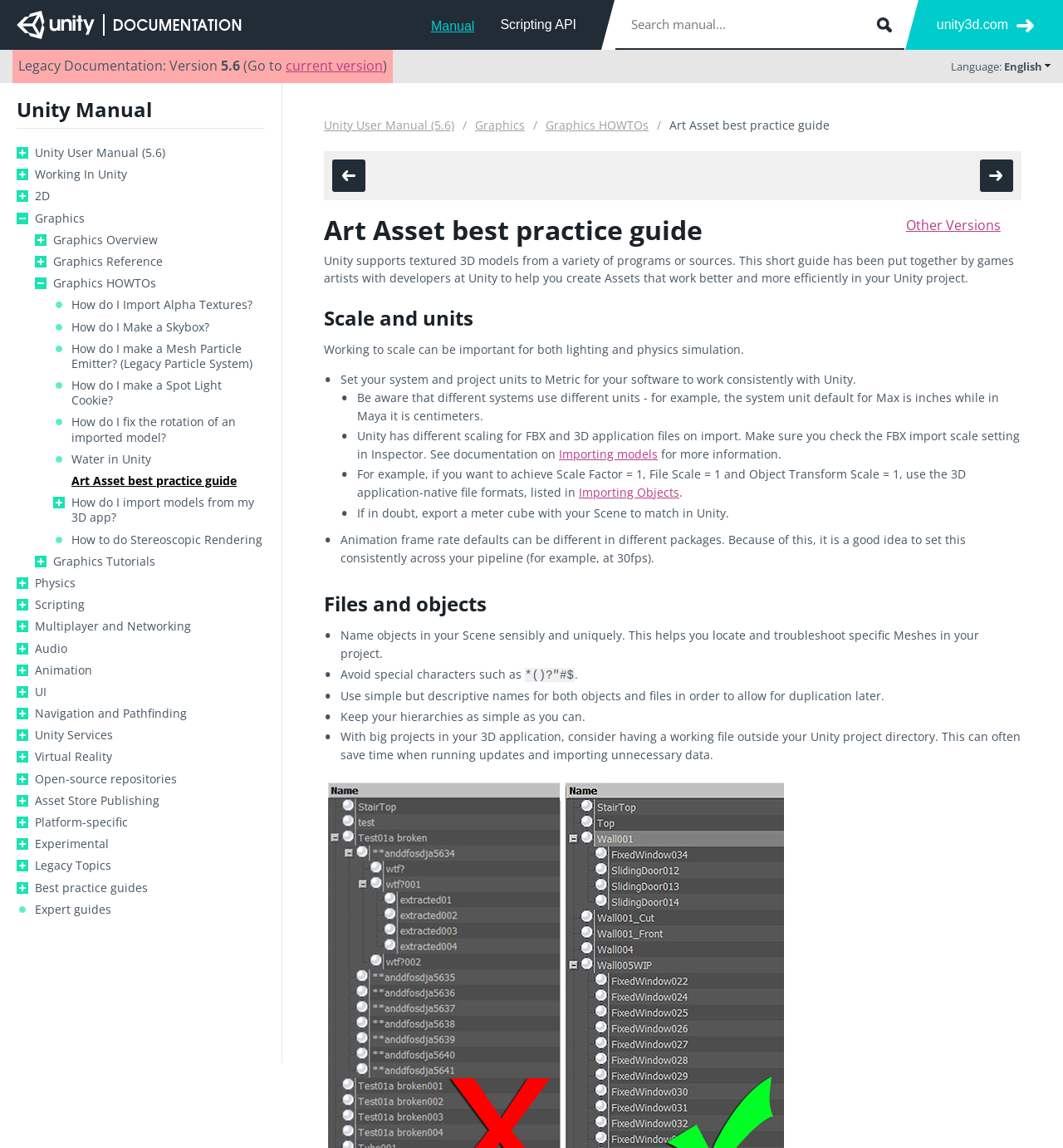Determine the bounding box coordinates of the target area to click to execute the following instruction: "Search manual."

[0.578, 0.0, 0.852, 0.042]